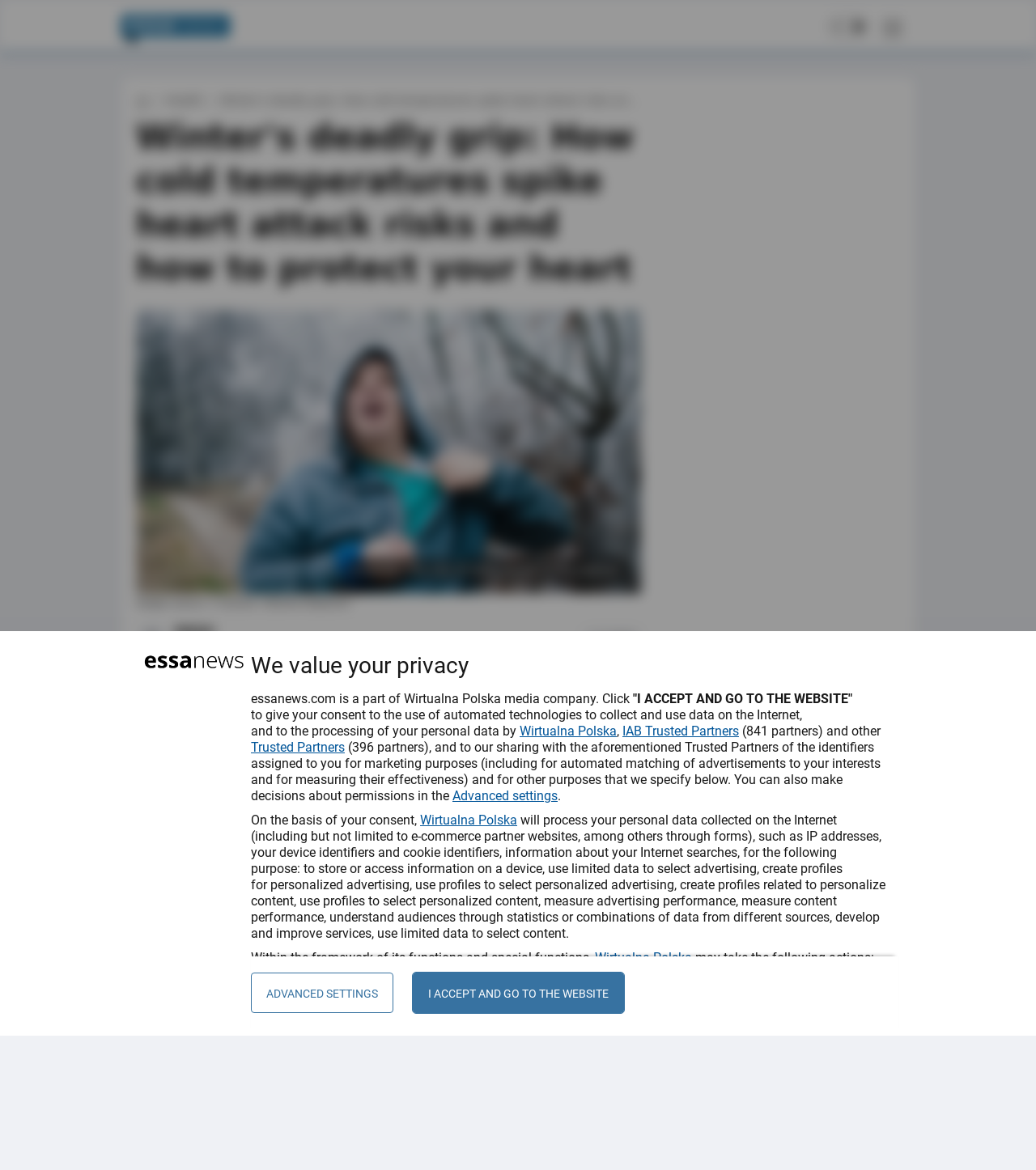Using the provided element description, identify the bounding box coordinates as (top-left x, top-left y, bottom-right x, bottom-right y). Ensure all values are between 0 and 1. Description: ADVANCED SETTINGS

[0.242, 0.831, 0.38, 0.866]